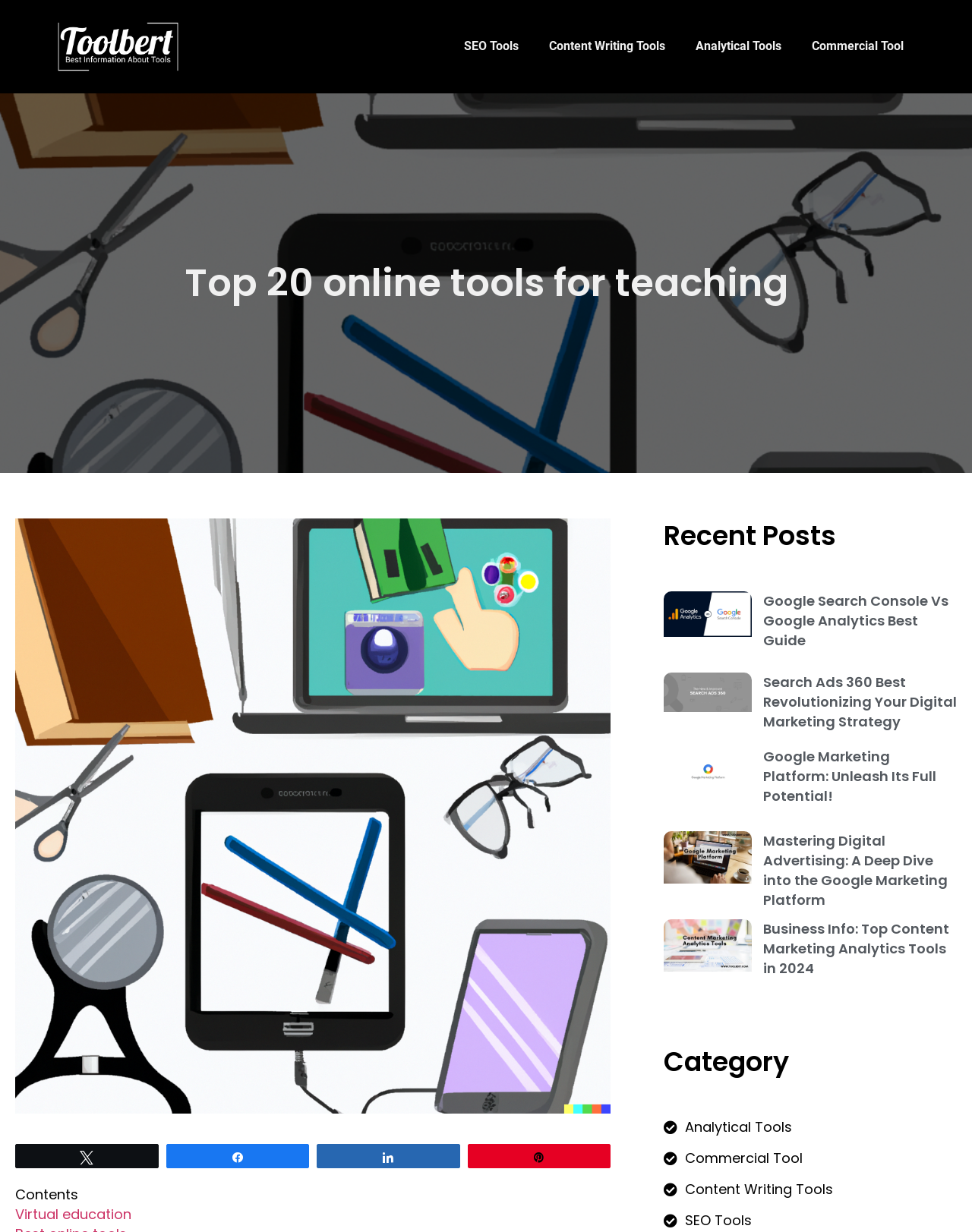Write a detailed summary of the webpage, including text, images, and layout.

This webpage is about online tools for teaching, with a focus on e-learning, online tests, and other educational resources. At the top, there is a heading that reads "Top 20 online tools for teaching" and a link with the same text. Below this, there are five links arranged horizontally, labeled "SEO Tools", "Content Writing Tools", "Analytical Tools", and "Commercial Tool". 

To the right of these links, there is an image related to online tools. Below the image, there are social media sharing links, including "N Tweet", "k Share", "s Share", and "A Pin". 

The main content of the page is divided into sections, with headings such as "Recent Posts" and "Category". Under "Recent Posts", there are four articles, each with a heading, a link, and an image. The articles appear to be about digital marketing and analytics, with topics including Google Search Console, Search Ads 360, Google Marketing Platform, and content marketing analytics tools. 

At the bottom of the page, there are links to categories, including "Analytical Tools", "Commercial Tool", "Content Writing Tools", and "SEO Tools", which are arranged vertically.